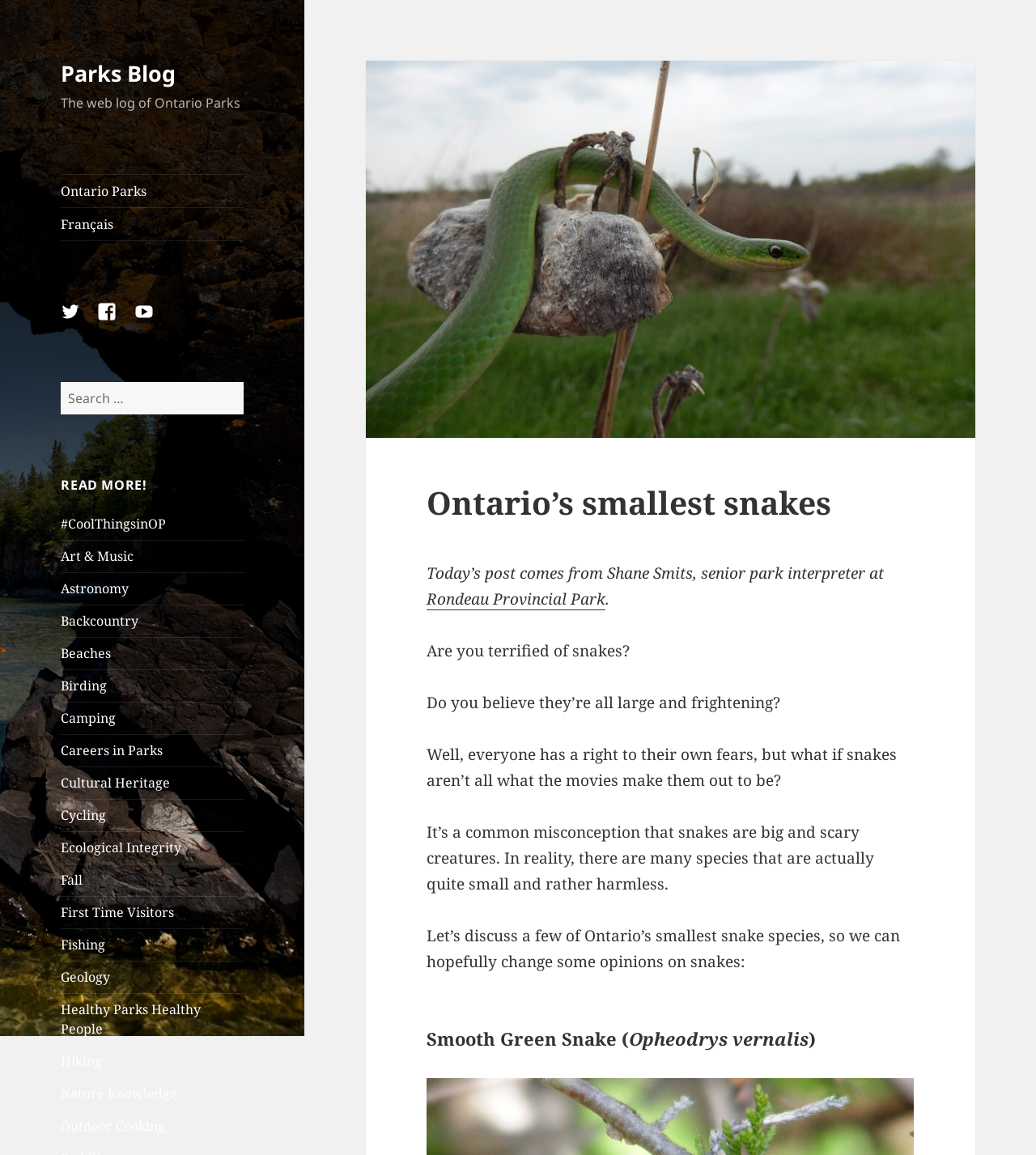Detail the various sections and features present on the webpage.

The webpage is about Ontario's smallest snakes, with a focus on debunking common misconceptions about snakes. At the top, there is a navigation bar with links to "Parks Blog", "Ontario Parks", "Français", and social media icons. Below the navigation bar, there is a search bar with a "Search" button.

On the left side of the page, there are several links to different topics, including "Art & Music", "Astronomy", "Backcountry", and more. These links are organized in a vertical list.

On the right side of the page, there is a main content area. At the top, there is a heading that reads "Ontario's smallest snakes". Below the heading, there is an image of a Smooth Green Snake. The main content is divided into several sections, each with its own heading. The first section introduces the topic of snakes and how they are often misunderstood. The text explains that many species of snakes are actually small and harmless.

The second section is about the Smooth Green Snake, with a heading that provides the scientific name of the species. The text provides more information about this species, and there are likely more sections about other species of snakes.

Overall, the webpage has a clean and organized layout, with a clear focus on providing information about Ontario's smallest snakes.